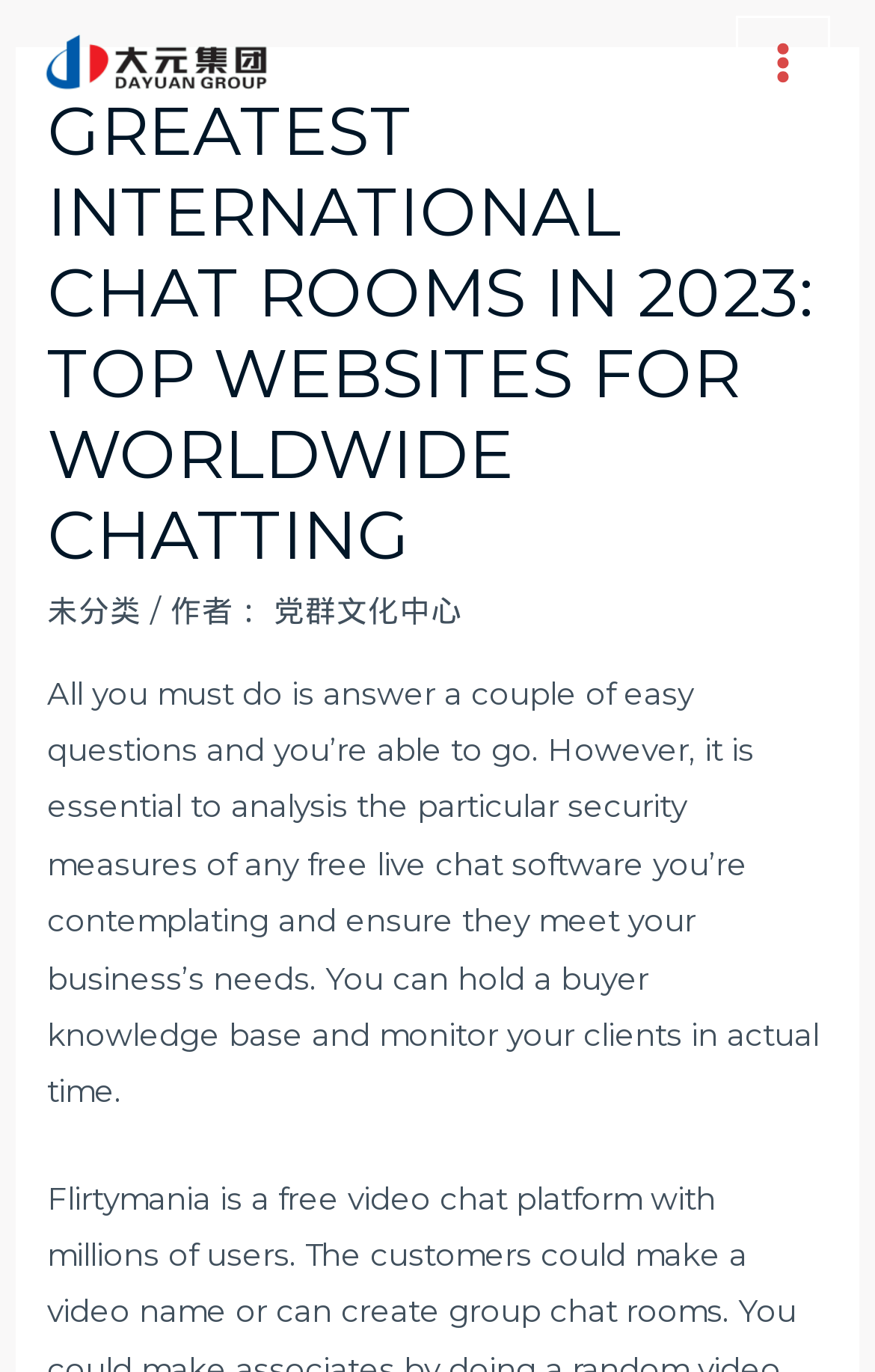What is the purpose of the free live chat software?
Please answer the question with as much detail and depth as you can.

Based on the text, it seems that the free live chat software is intended for business use, as it mentions the importance of analyzing the security measures of the software to ensure they meet the business's needs.